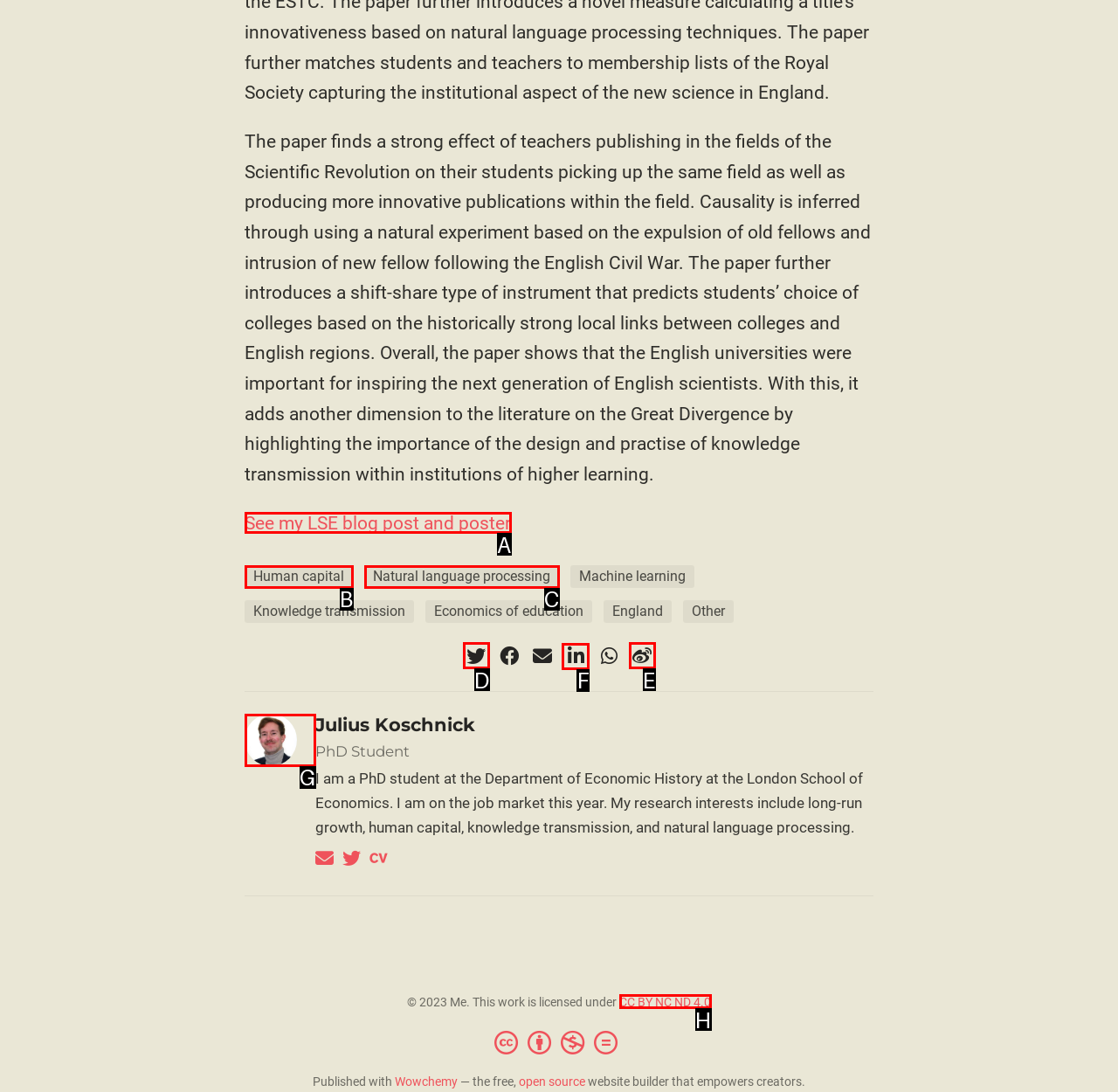Select the appropriate HTML element to click on to finish the task: Visit the author's LinkedIn profile.
Answer with the letter corresponding to the selected option.

F